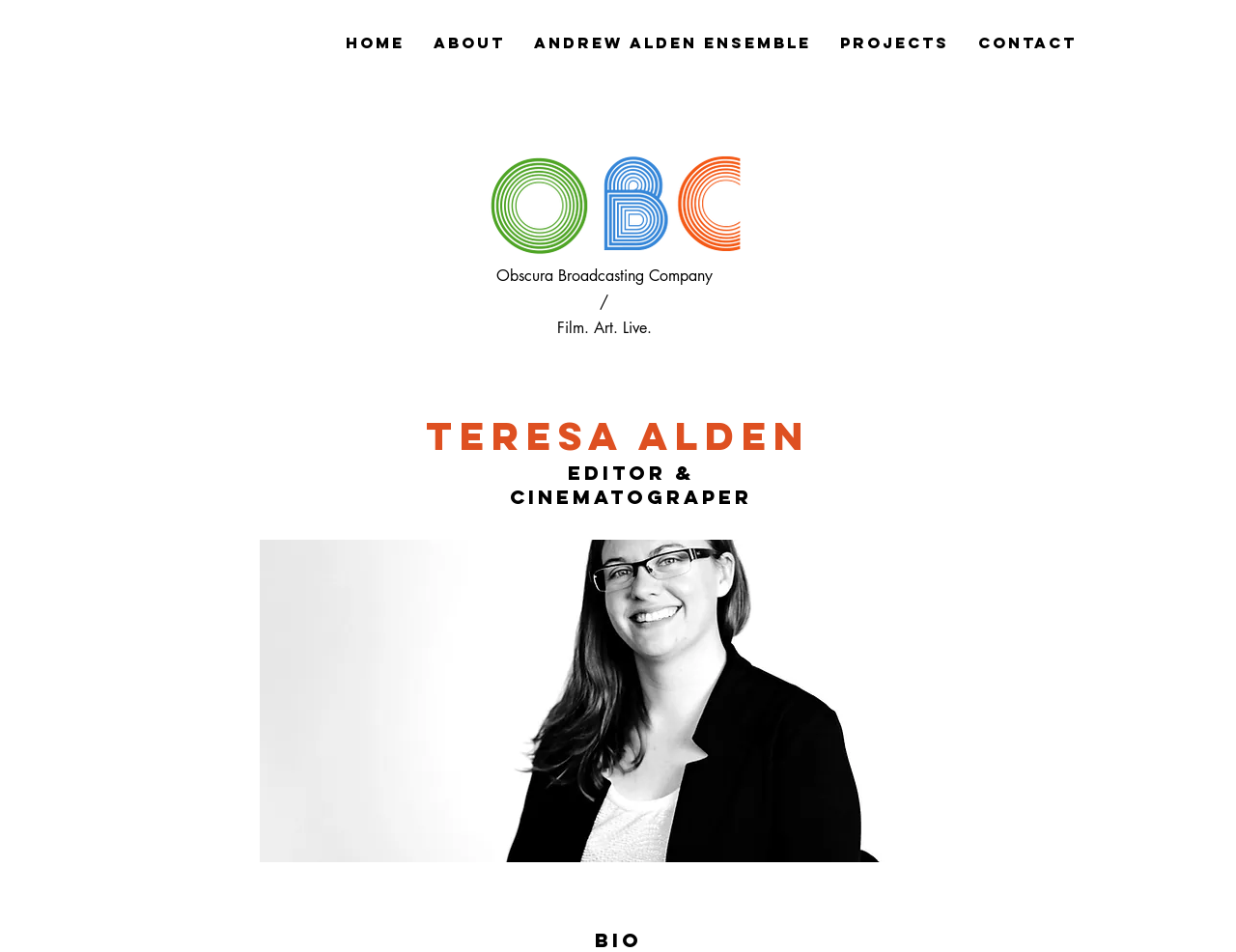Generate a comprehensive description of the contents of the webpage.

The webpage is about Andrew Alden, and it appears to be a personal or professional website. At the top, there is a navigation menu with five links: "HOME", "ABOUT", "ANDREW ALDEN ENSEMBLE", "PROJECTS", and "CONTACT". These links are positioned horizontally, with "HOME" on the left and "CONTACT" on the right.

Below the navigation menu, there is a logo image of "OBC LETTERS LOGO.png" centered on the page. Next to the logo, there are three headings: "Obscura Broadcasting Company", "/", and "Film. Art. Live.". Each heading has a corresponding link below it.

On the right side of the page, there is a section dedicated to Teresa Alden, with a heading "Teresa Alden" and a subheading "Editor & Cinematographer". Below this section, there is a large image of "ALDEN7_edited.jpg" that takes up most of the bottom half of the page.

Overall, the webpage has a simple and clean layout, with a focus on showcasing Andrew Alden's work and related information.